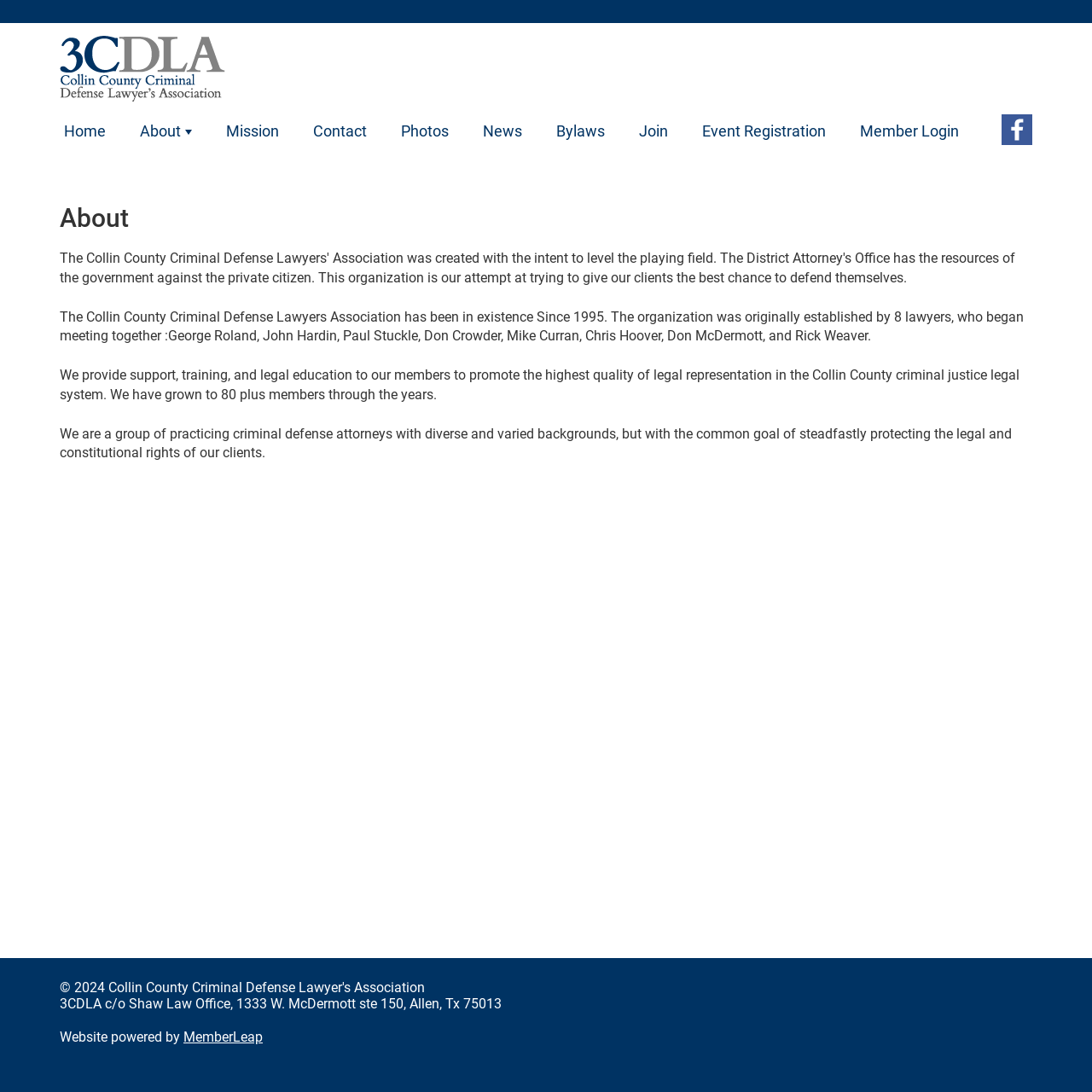Extract the bounding box of the UI element described as: "Mission".

[0.191, 0.101, 0.271, 0.14]